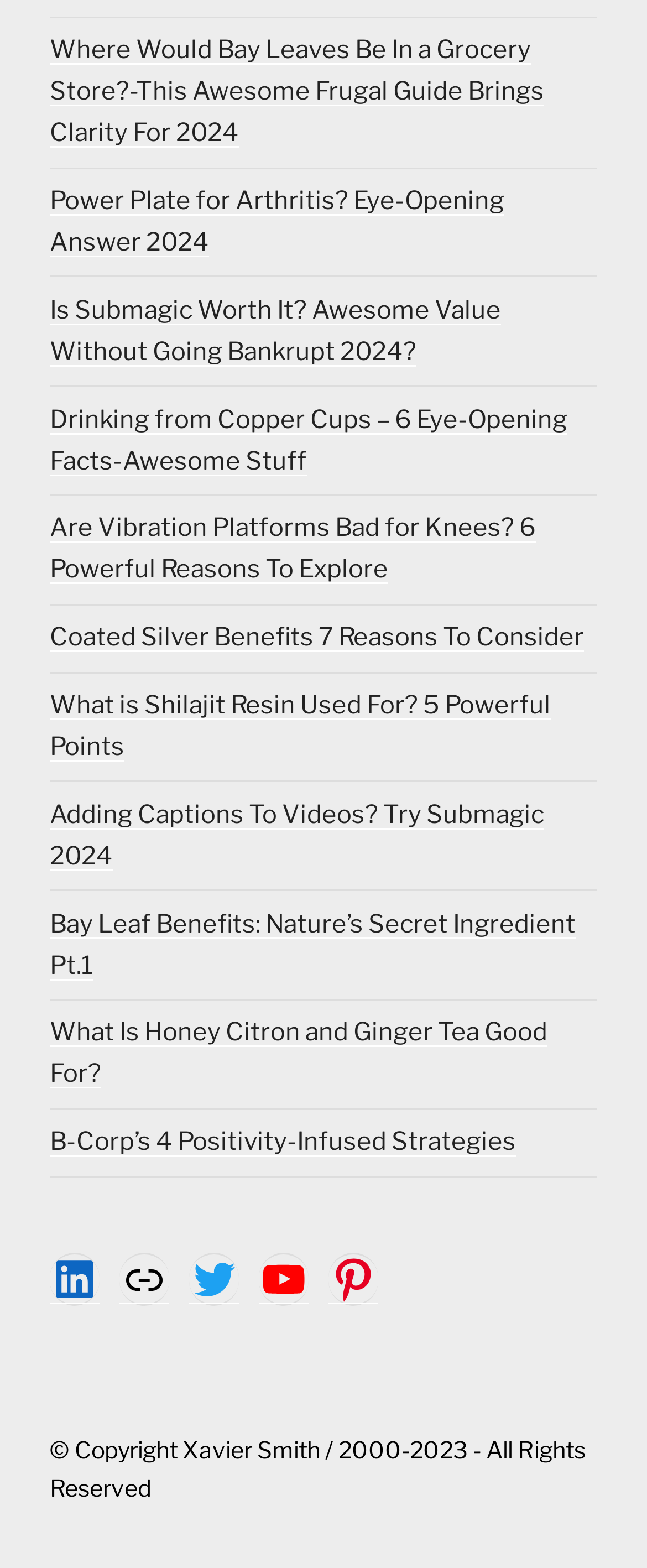Point out the bounding box coordinates of the section to click in order to follow this instruction: "Visit the LinkedIn page".

[0.077, 0.8, 0.154, 0.831]